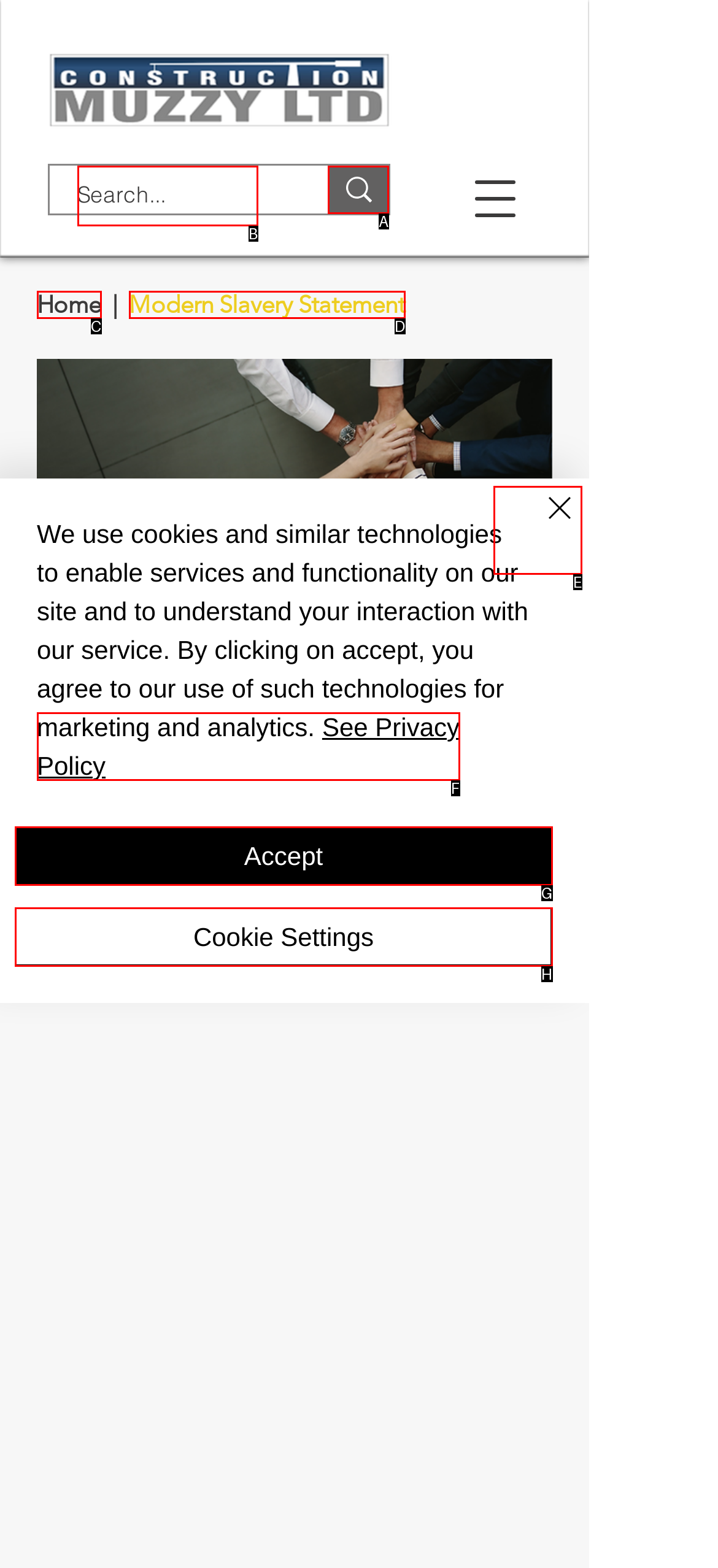Select the appropriate HTML element to click on to finish the task: Search for something.
Answer with the letter corresponding to the selected option.

B